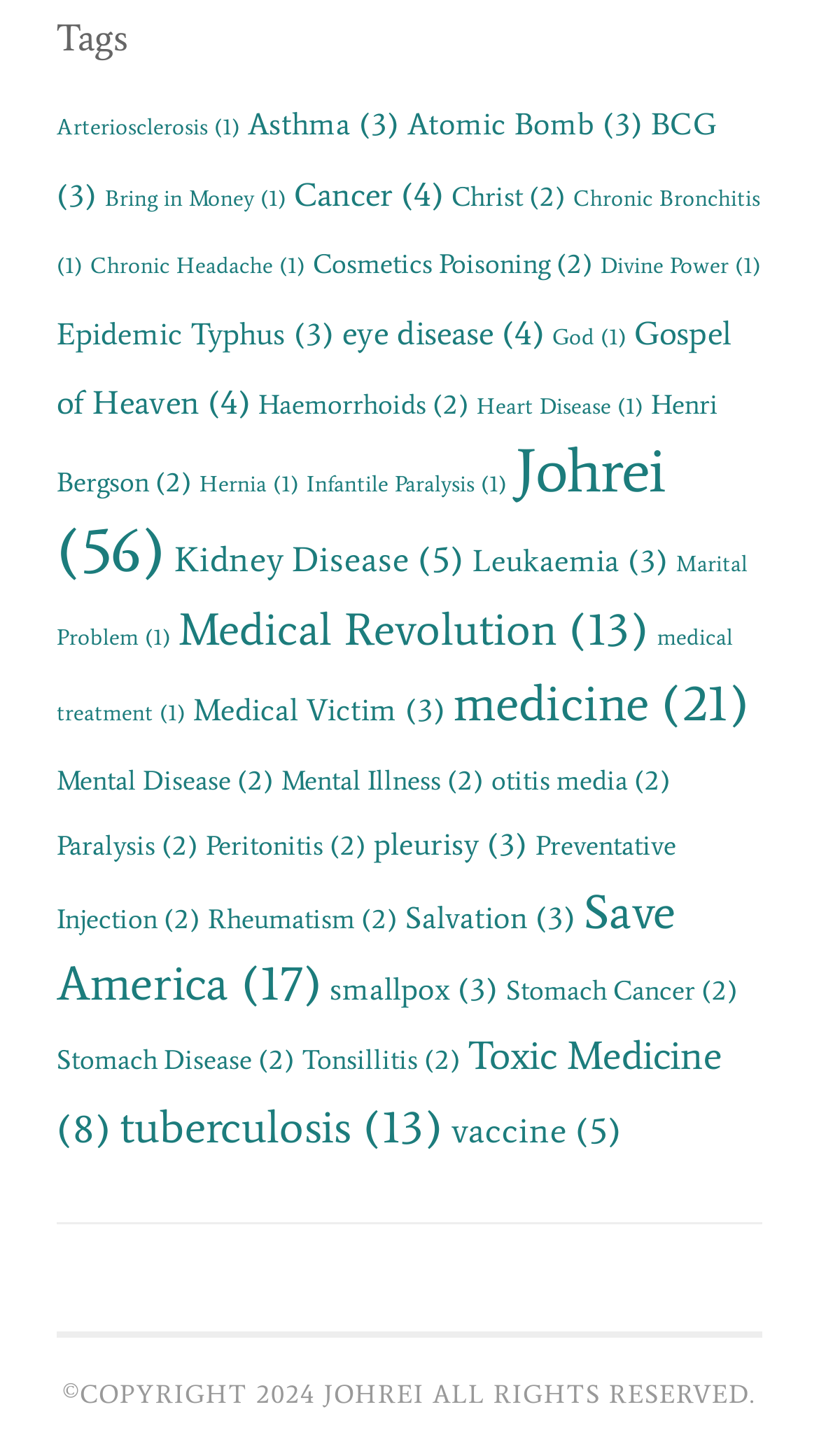Answer the question in one word or a short phrase:
What is the first category listed?

Arteriosclerosis